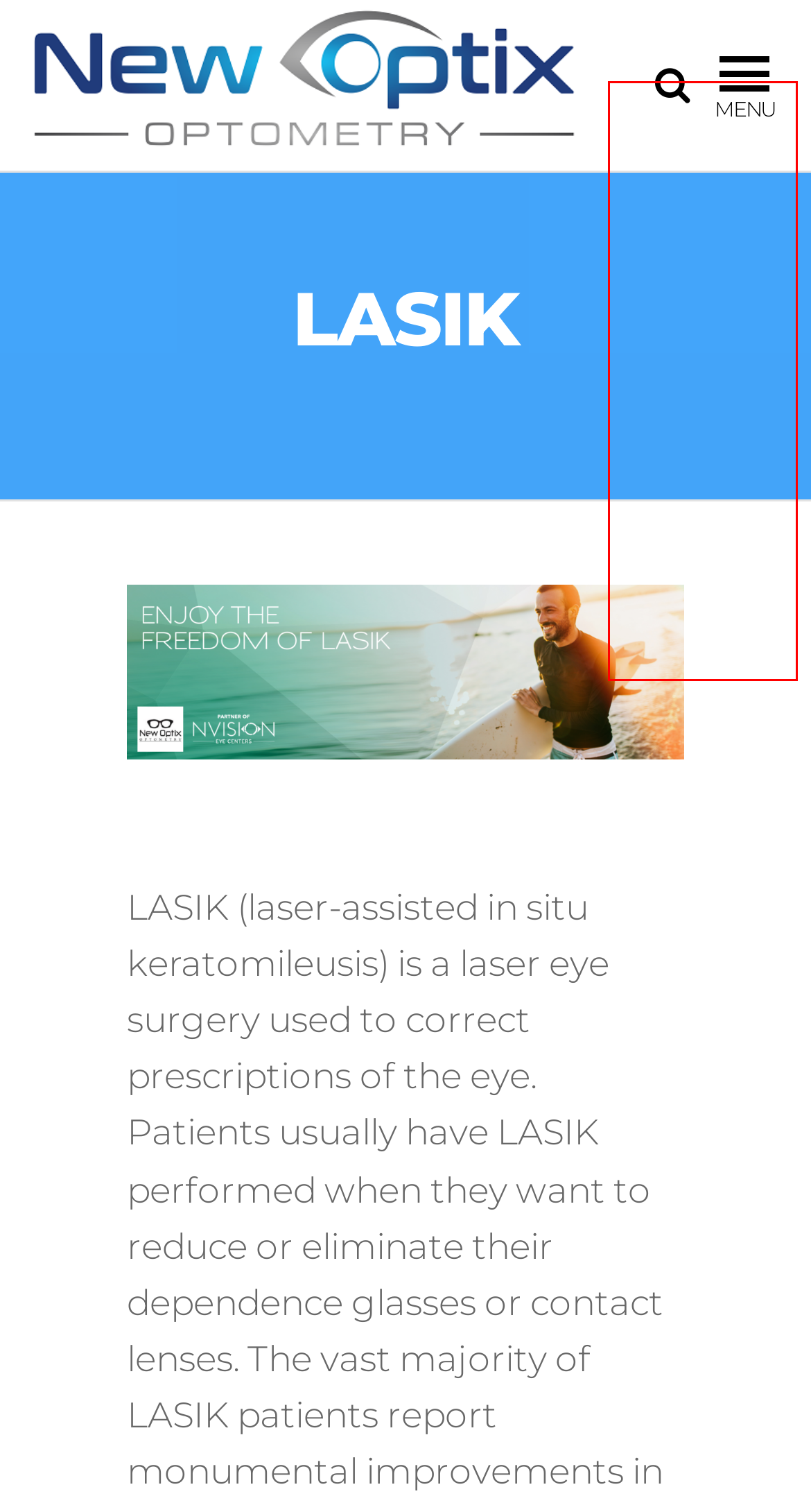You are given a screenshot with a red rectangle. Identify and extract the text within this red bounding box using OCR.

Personal and professional eye care that grows with your family and community. For all the milestones in life, we'll see you there.